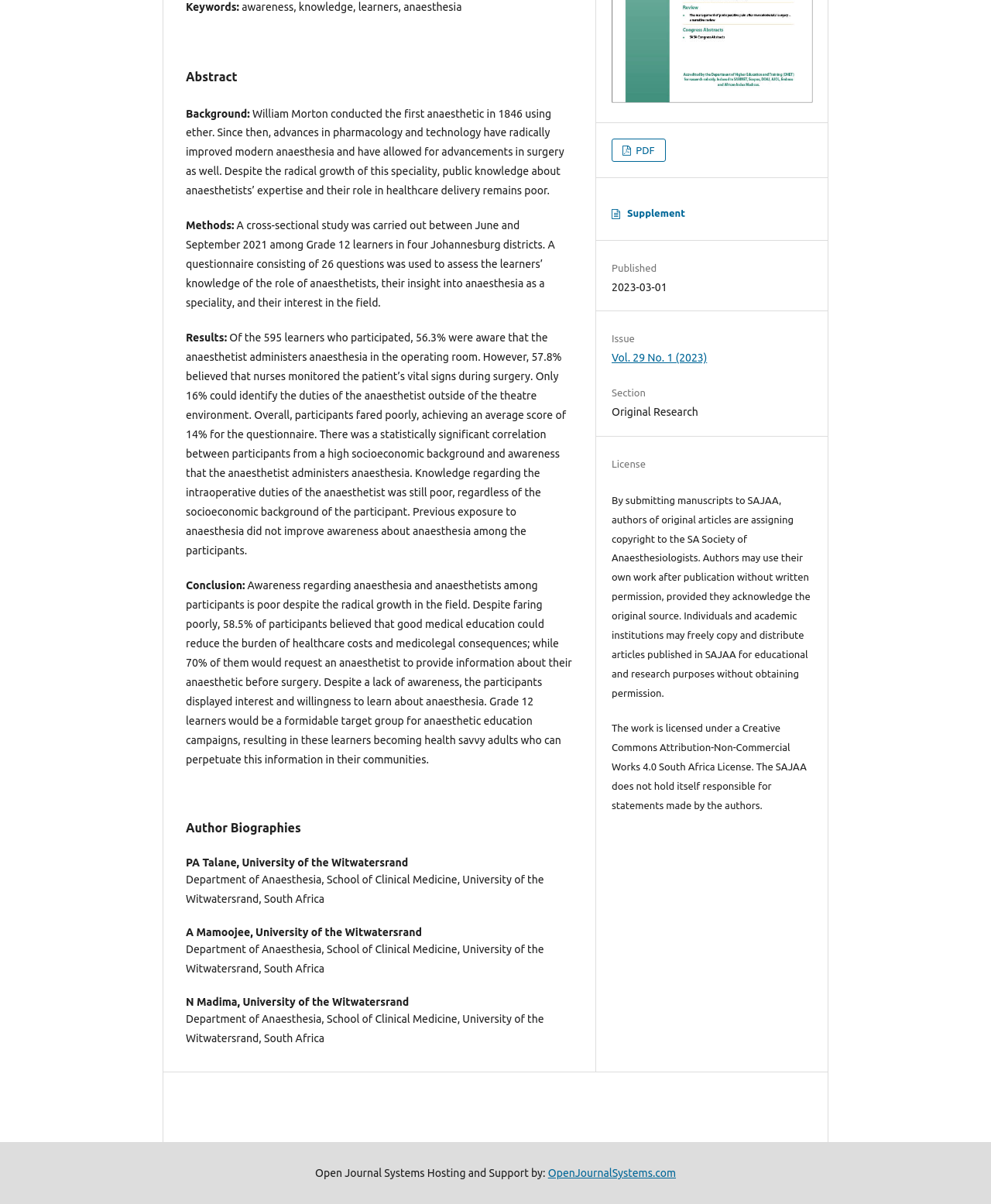Using the description: "Supplement", identify the bounding box of the corresponding UI element in the screenshot.

[0.617, 0.167, 0.691, 0.187]